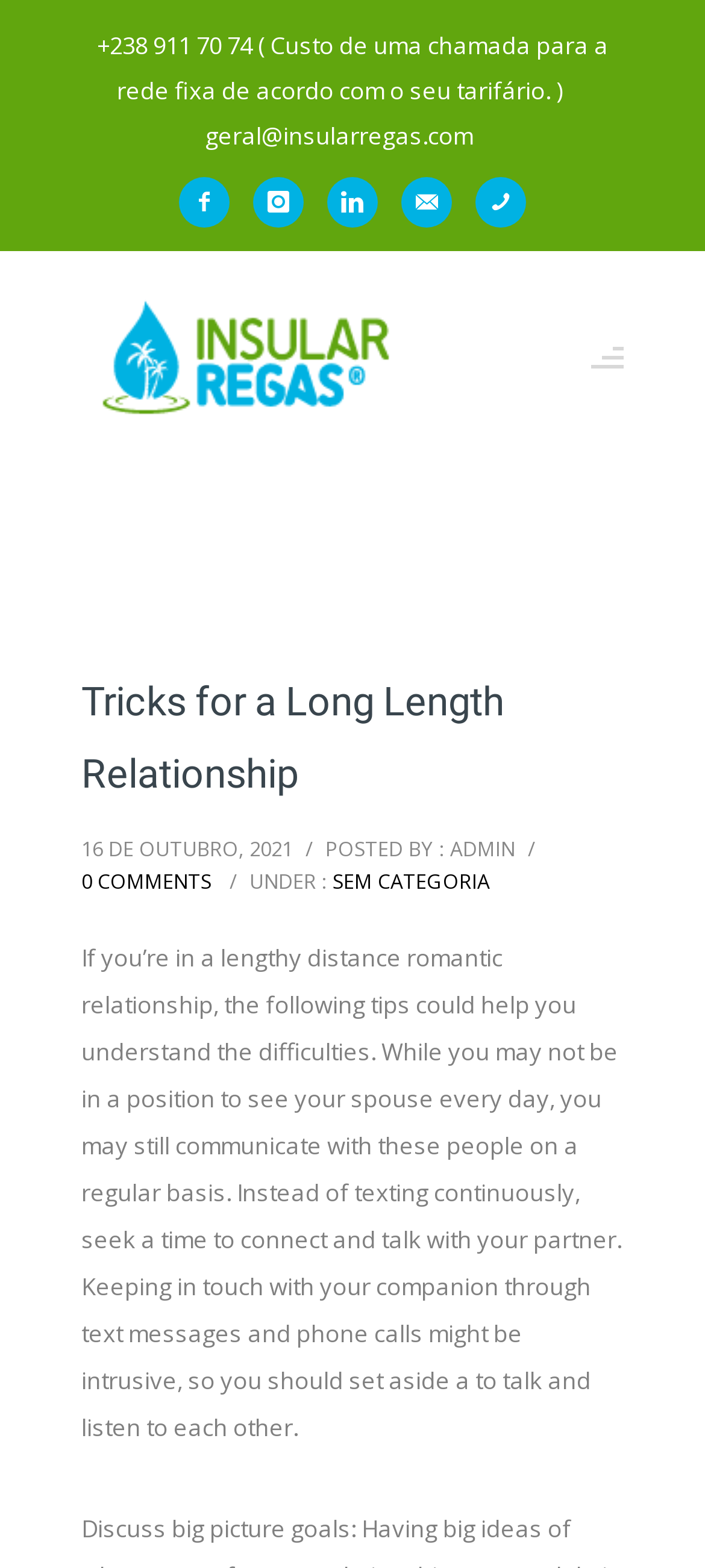Please identify the bounding box coordinates of where to click in order to follow the instruction: "View comments on the post".

[0.115, 0.553, 0.3, 0.57]